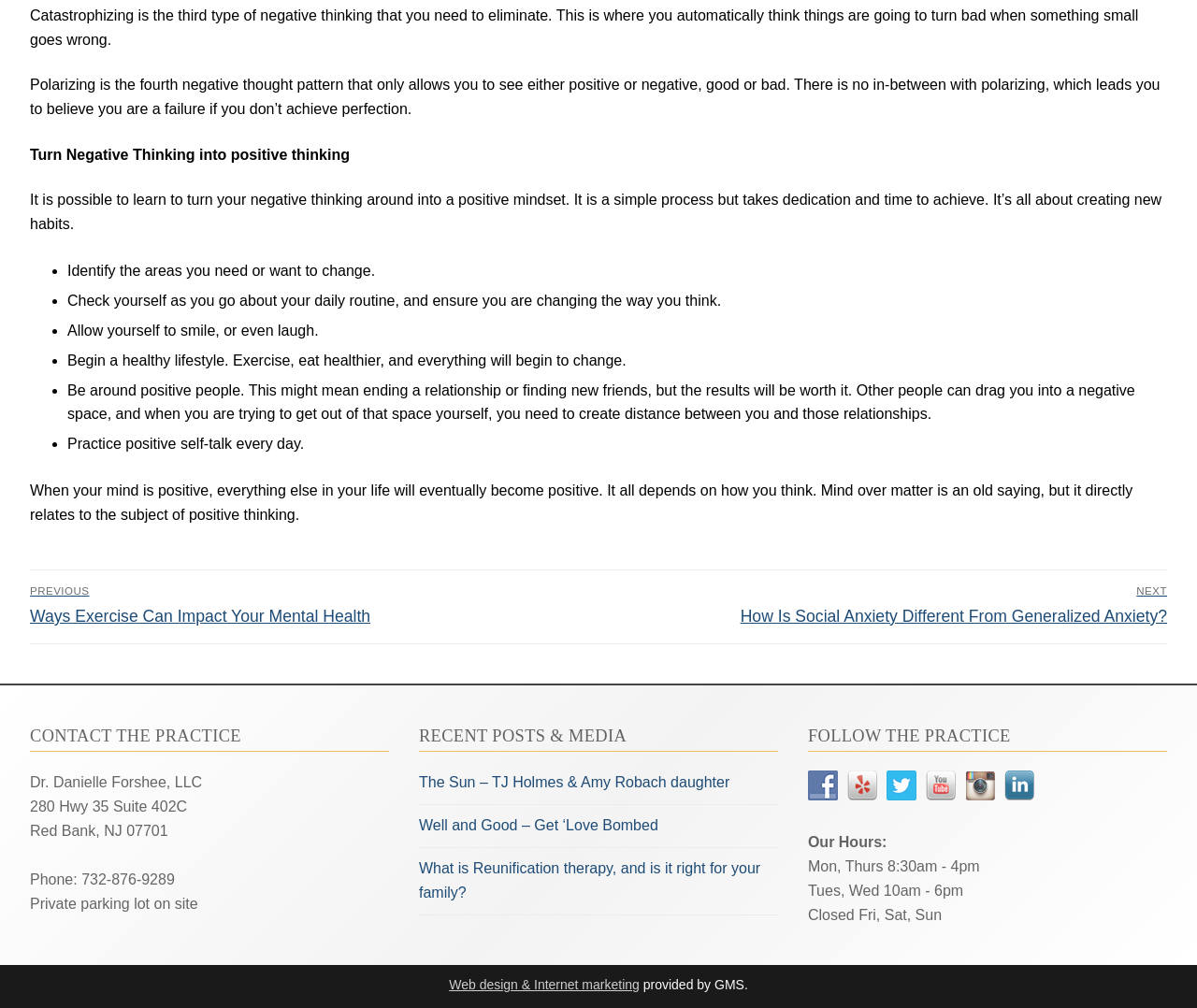How many links are there in the 'Recent Posts & Media' section?
Please give a detailed and elaborate answer to the question based on the image.

The 'Recent Posts & Media' section contains three links, which are 'The Sun – TJ Holmes & Amy Robach daughter', 'Well and Good – Get ‘Love Bombed', and 'What is Reunification therapy, and is it right for your family?'